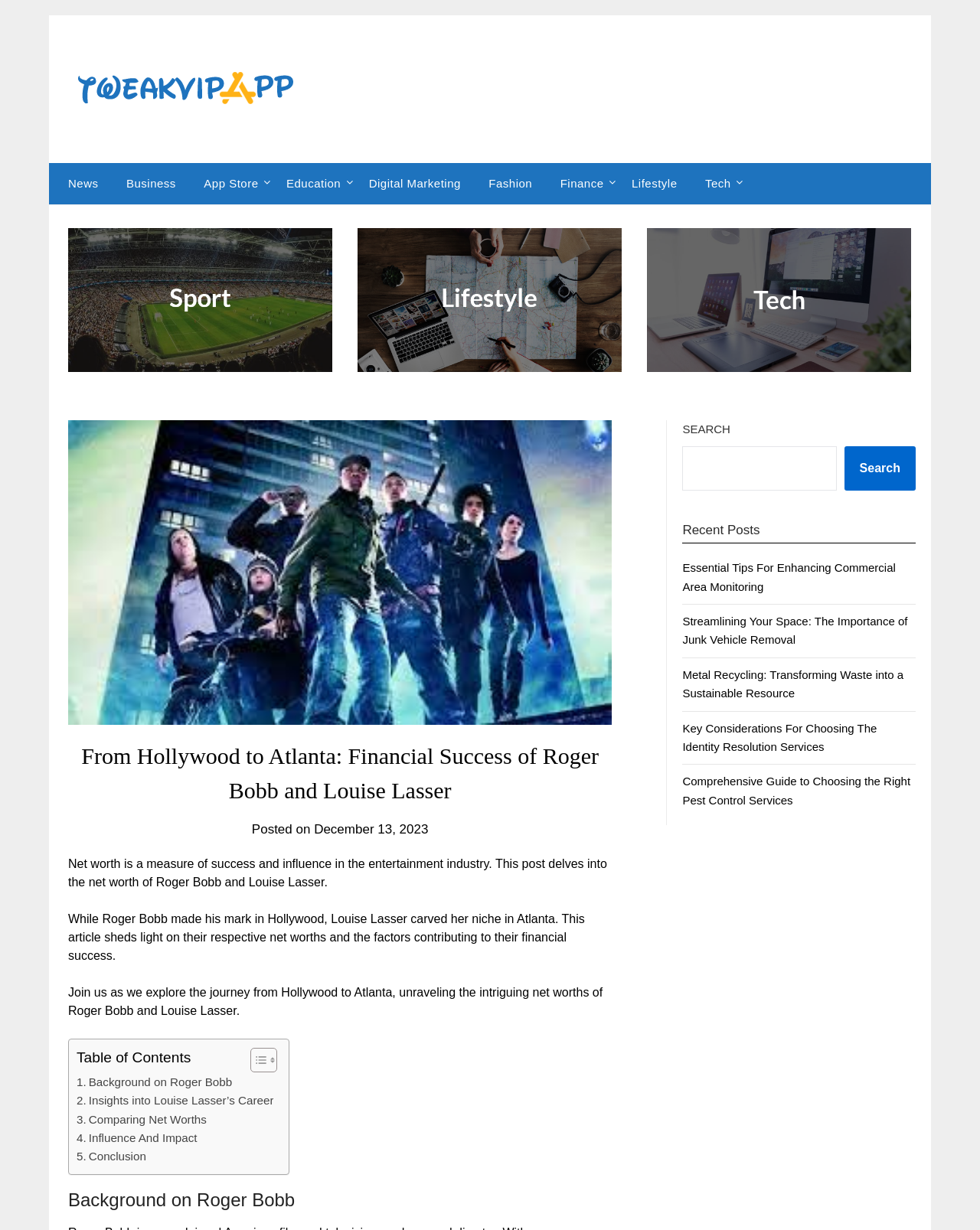What is the topic of the article?
Give a thorough and detailed response to the question.

I determined the topic of the article by reading the static text elements on the page. The first static text element says 'Net worth is a measure of success and influence in the entertainment industry. This post delves into the net worth of Roger Bobb and Louise Lasser.' This suggests that the article is about the net worth of Roger Bobb and Louise Lasser.